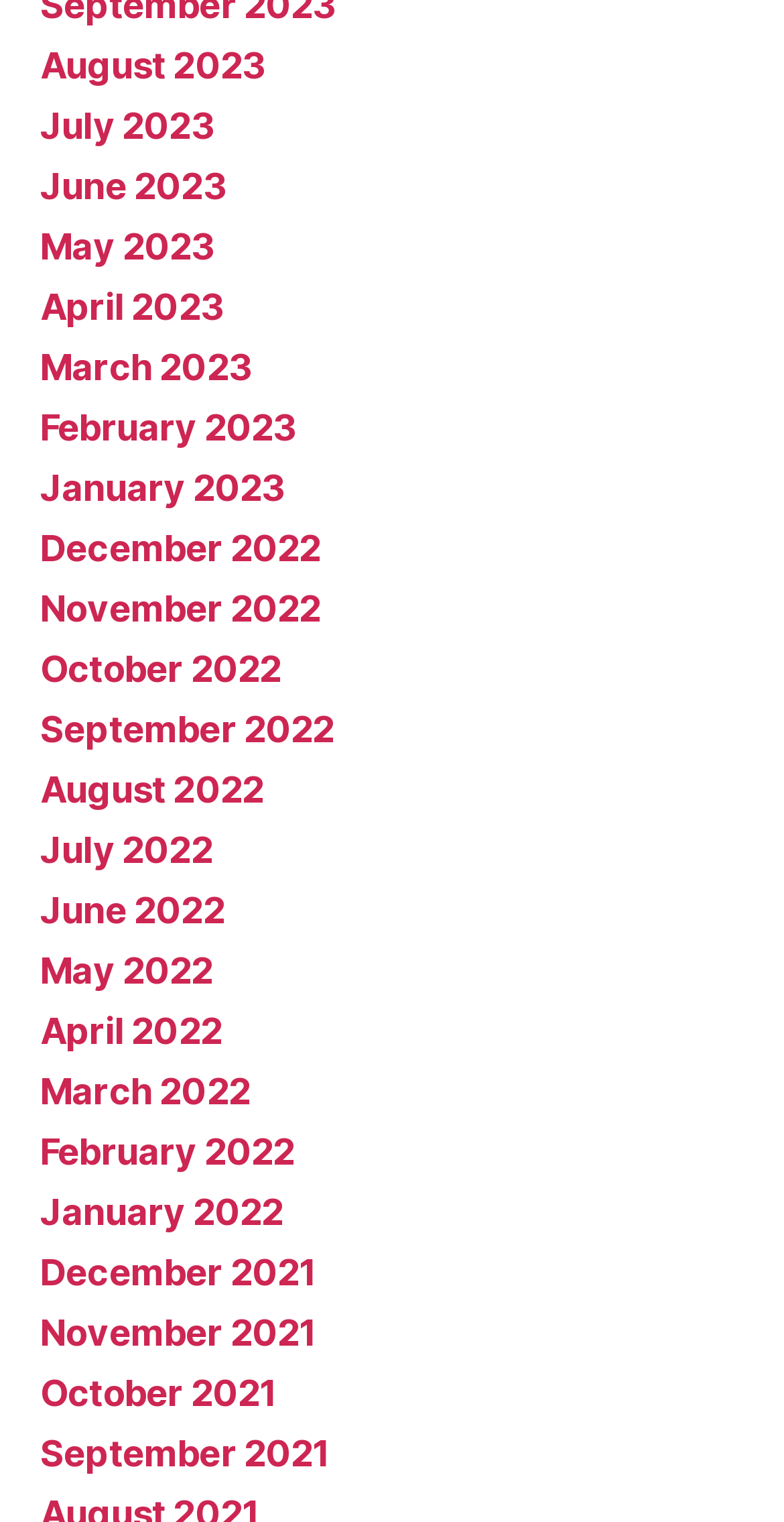From the element description: "October 2021", extract the bounding box coordinates of the UI element. The coordinates should be expressed as four float numbers between 0 and 1, in the order [left, top, right, bottom].

[0.051, 0.901, 0.353, 0.929]